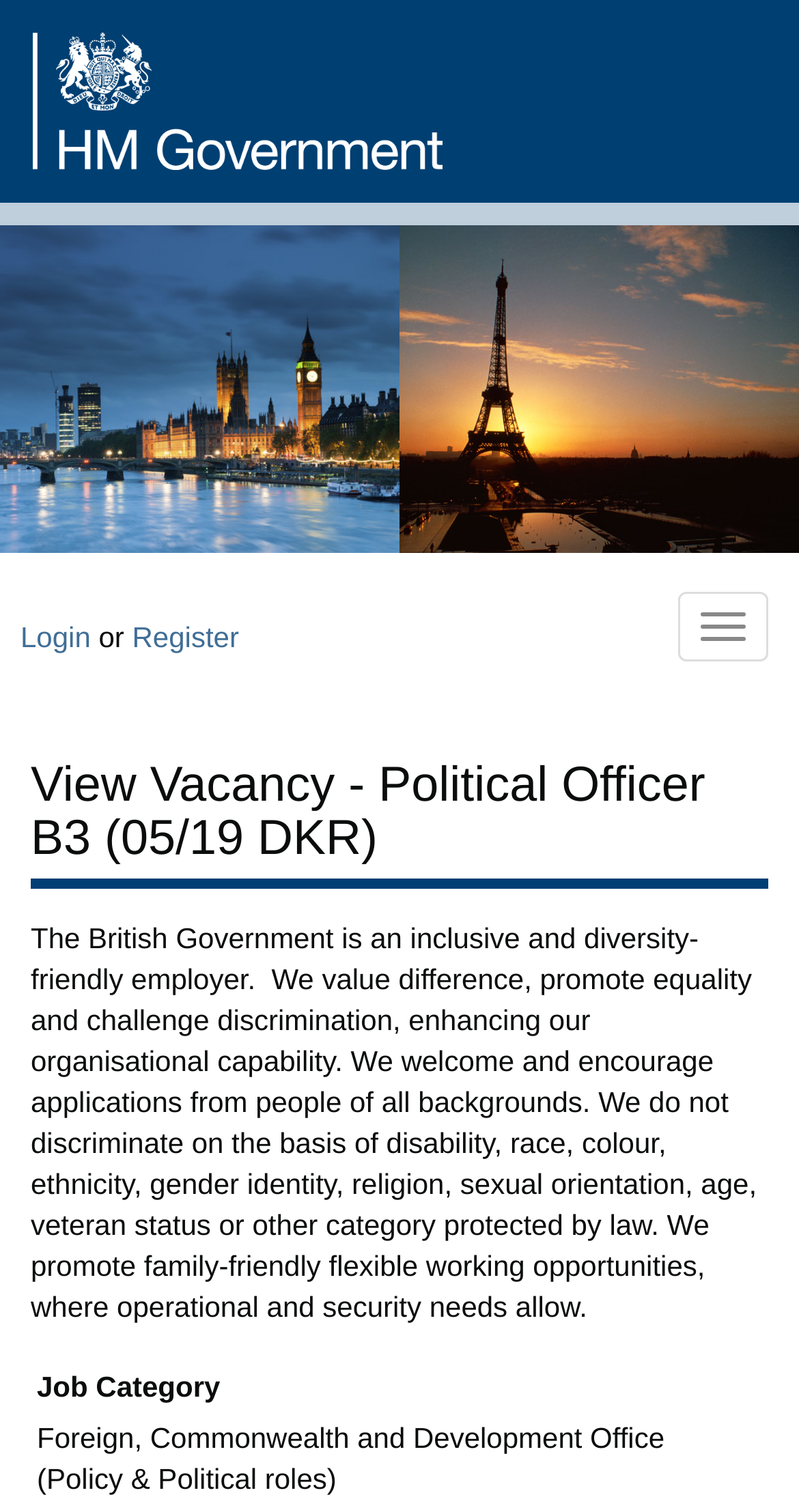Extract the bounding box of the UI element described as: "Register".

[0.165, 0.411, 0.299, 0.432]